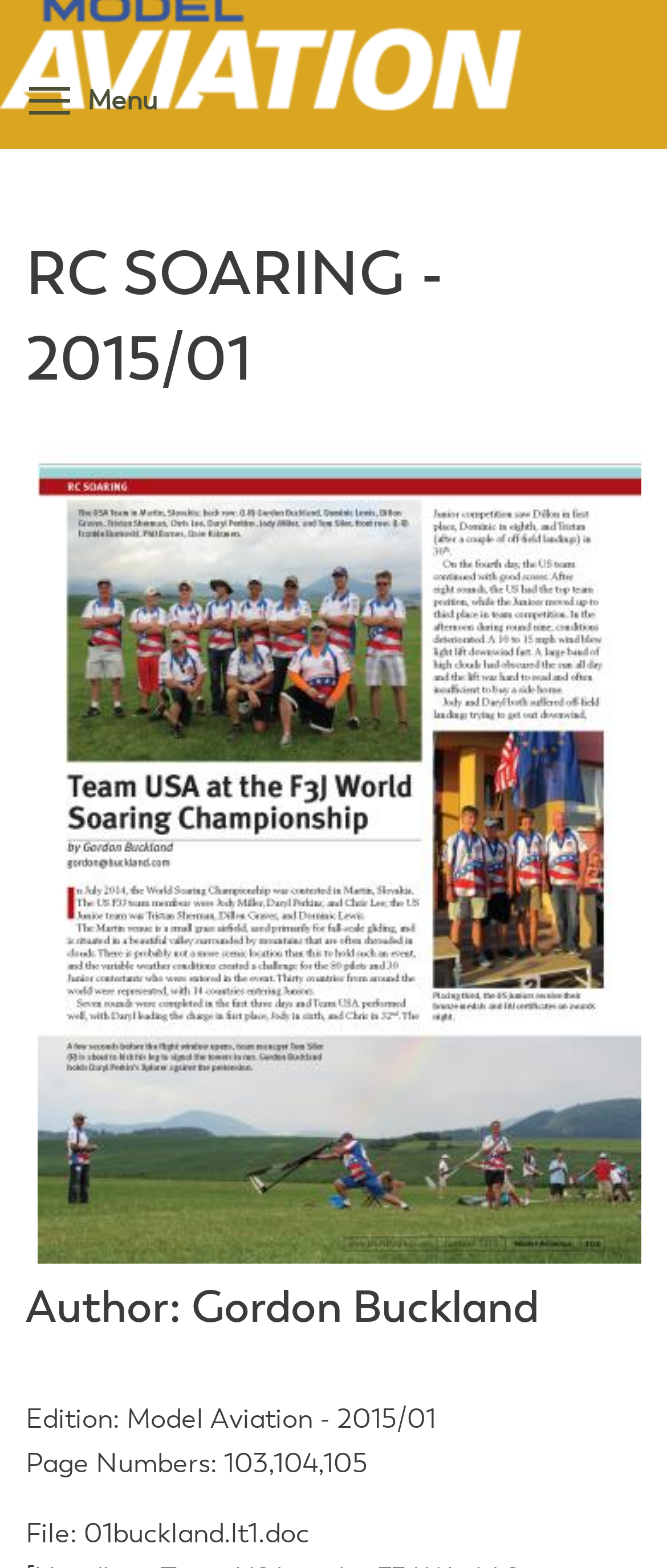Locate the bounding box of the UI element described in the following text: "title="Home"".

[0.0, 0.0, 1.0, 0.039]